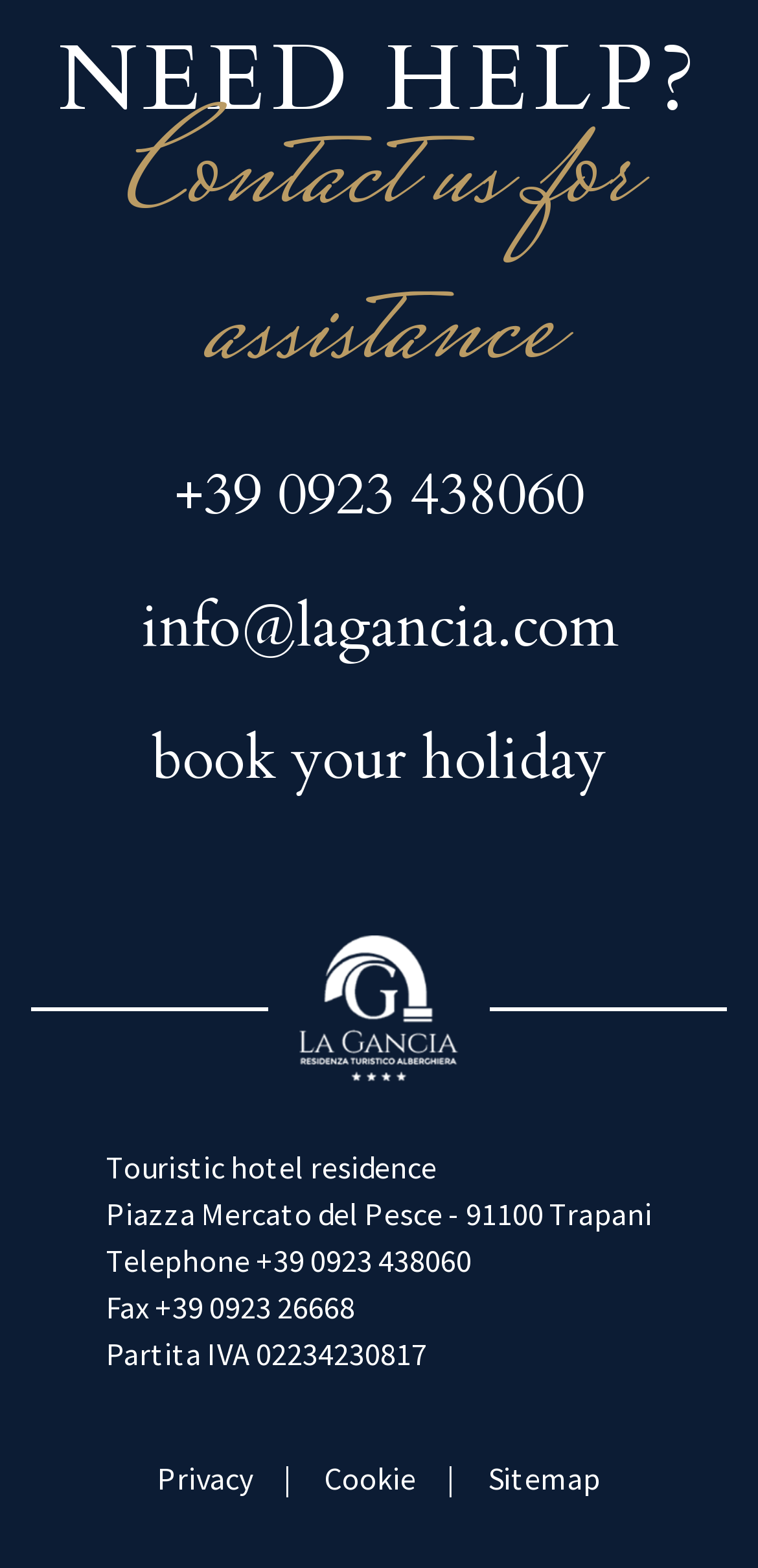Using a single word or phrase, answer the following question: 
How many links are there at the bottom of the webpage?

4